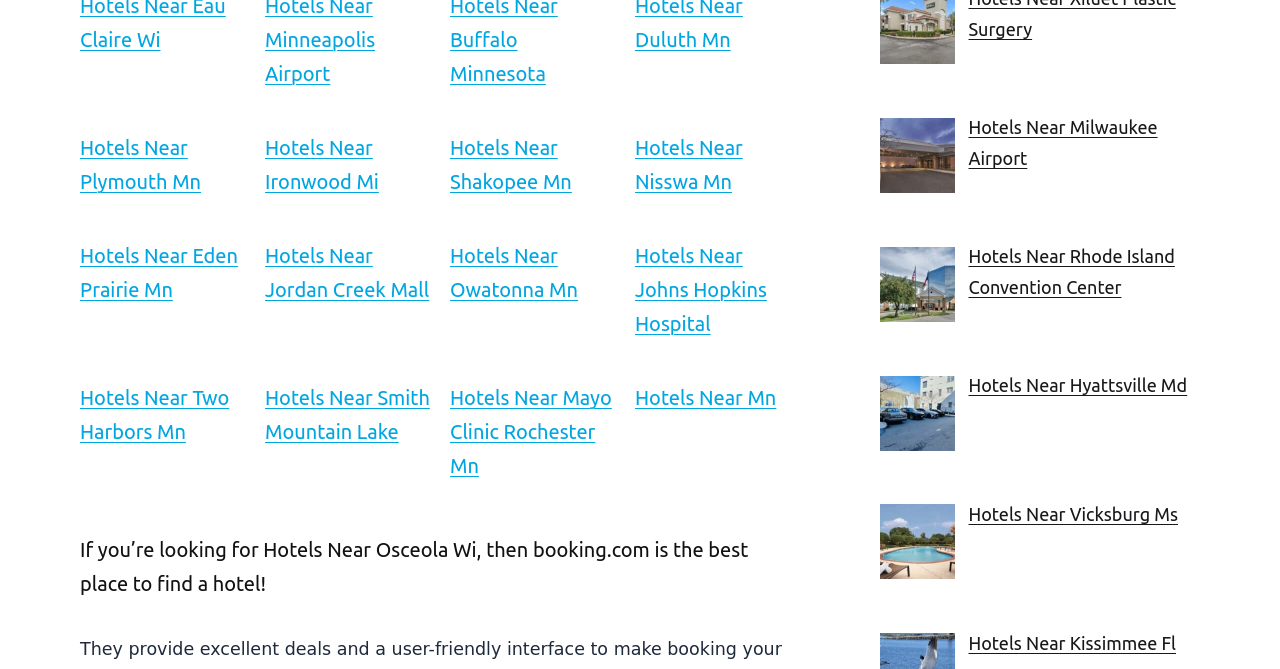Based on the element description Hotels Near Mn, identify the bounding box coordinates for the UI element. The coordinates should be in the format (top-left x, top-left y, bottom-right x, bottom-right y) and within the 0 to 1 range.

[0.496, 0.577, 0.607, 0.612]